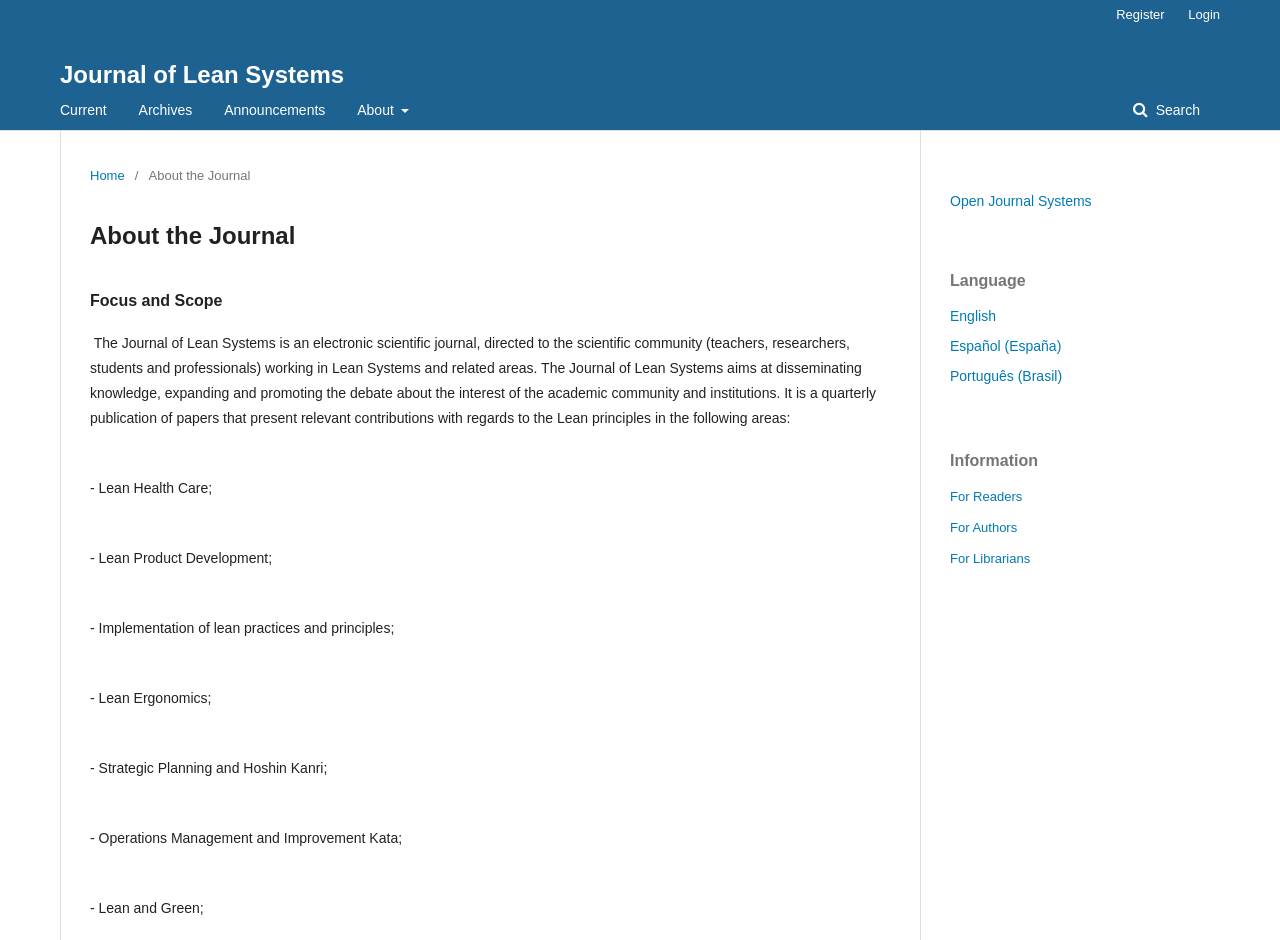Please find and generate the text of the main header of the webpage.

About the Journal